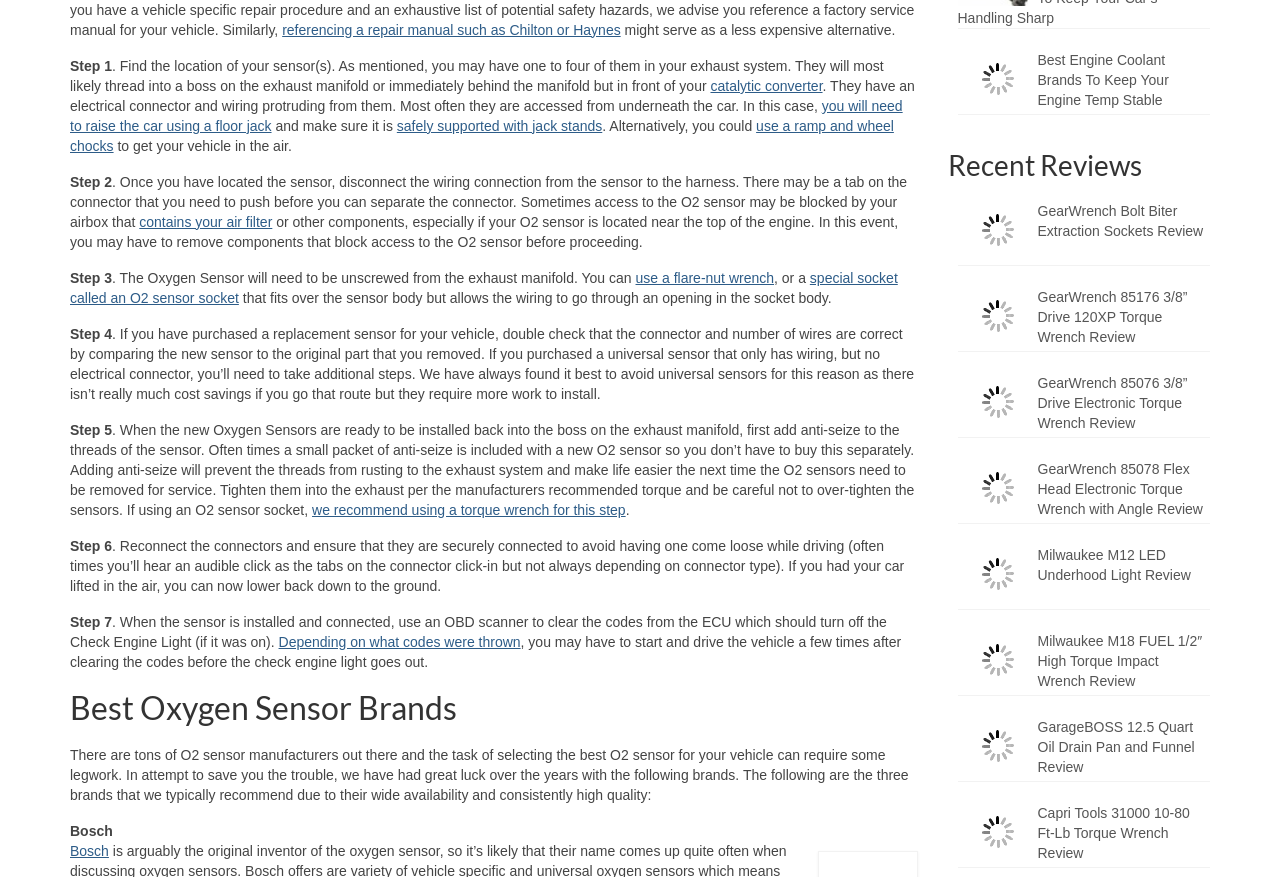Bounding box coordinates are specified in the format (top-left x, top-left y, bottom-right x, bottom-right y). All values are floating point numbers bounded between 0 and 1. Please provide the bounding box coordinate of the region this sentence describes: Bosch

[0.055, 0.961, 0.085, 0.979]